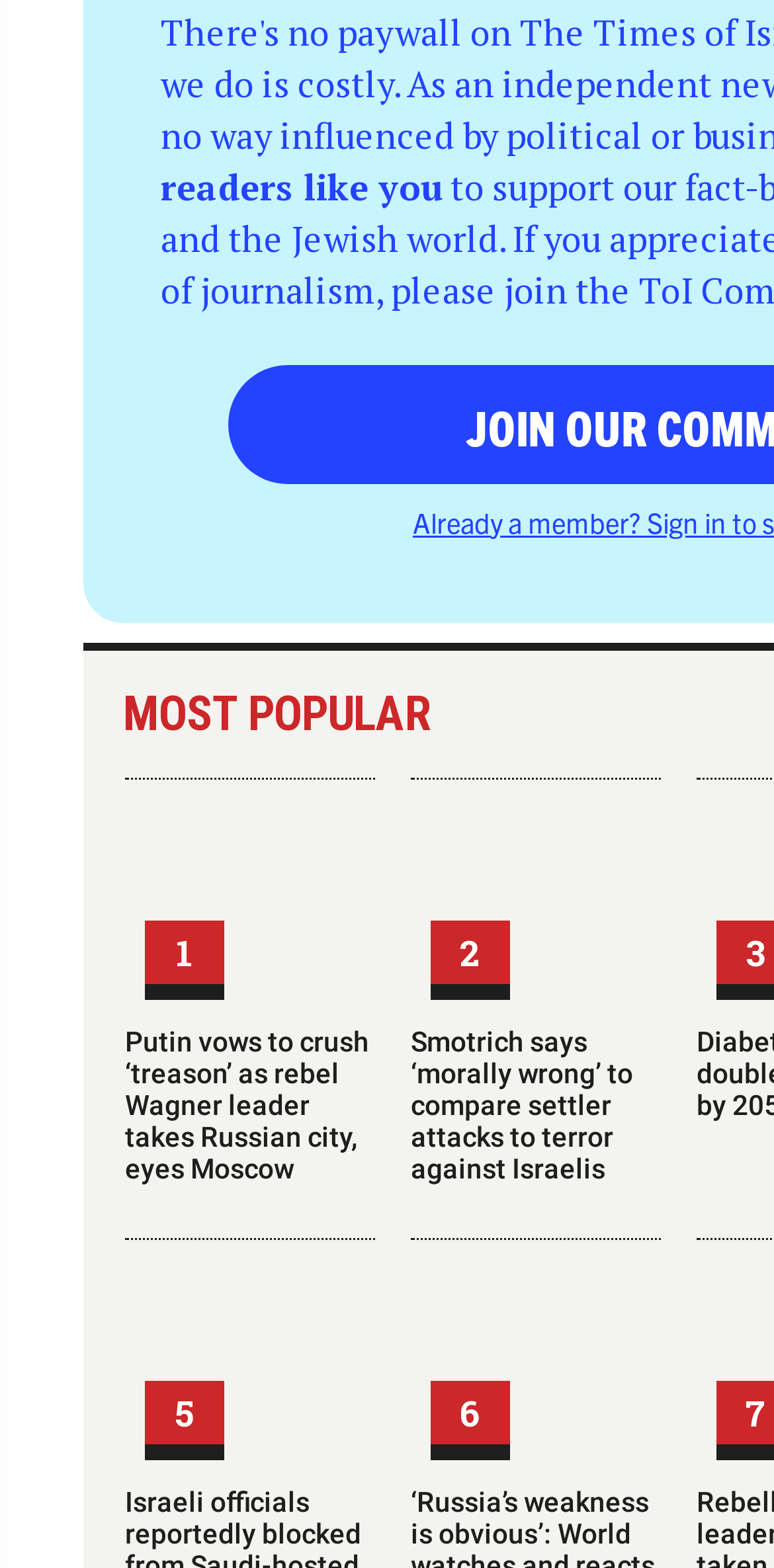Please identify the bounding box coordinates of the element that needs to be clicked to perform the following instruction: "Check the article about US set to cease scientific, tech cooperation with Israeli entities".

[0.041, 0.167, 0.69, 0.253]